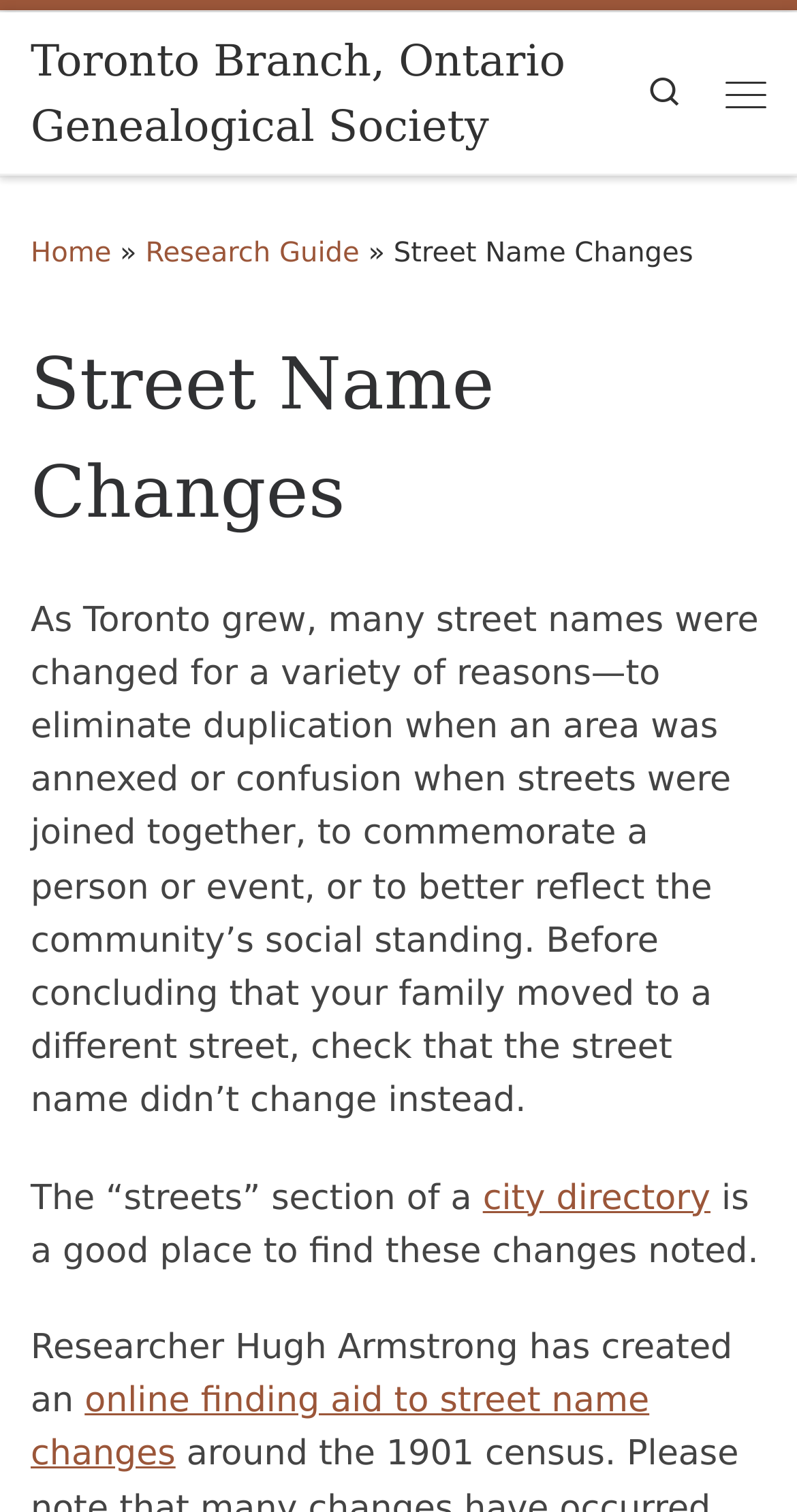Identify the first-level heading on the webpage and generate its text content.

Street Name Changes